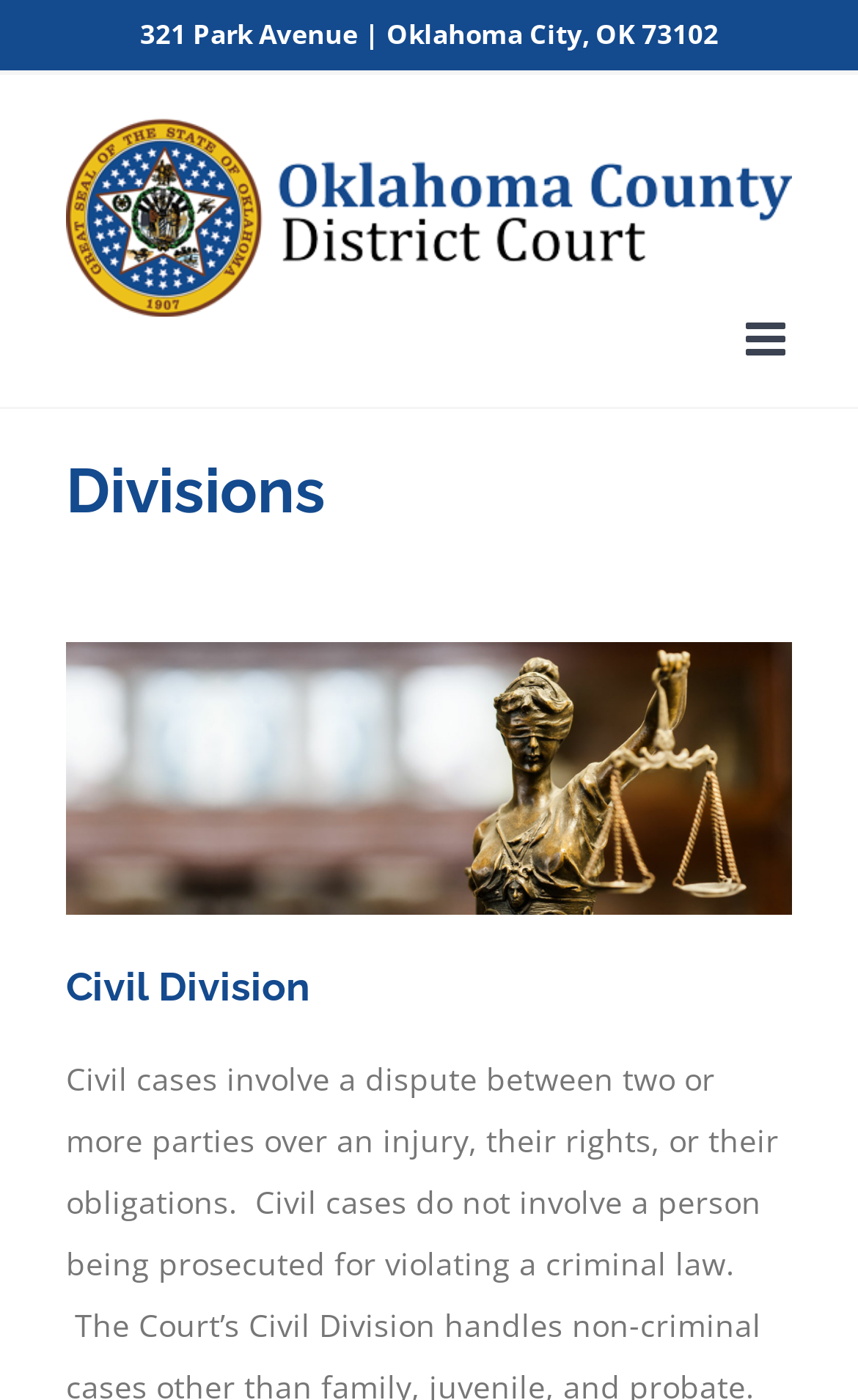Write a detailed summary of the webpage.

The webpage is about the Divisions of the Oklahoma County District Court, specifically the Civil Division. At the top-left corner, there is a logo of the Oklahoma County District Court, accompanied by a link to the logo. Below the logo, there is a static text displaying the address "321 Park Avenue | Oklahoma City, OK 73102". 

On the top-right corner, there is a link to toggle the mobile menu. Below the address, there is a heading titled "Divisions". Following the "Divisions" heading, there is an image that spans across the page. 

Below the image, there is a heading titled "Civil Division", which is related to civil cases involving disputes between two or more parties over an injury, their rights, or their obligations, as described in the meta description. 

At the bottom-right corner of the page, there is a link to go back to the top of the page, represented by an upward arrow icon.